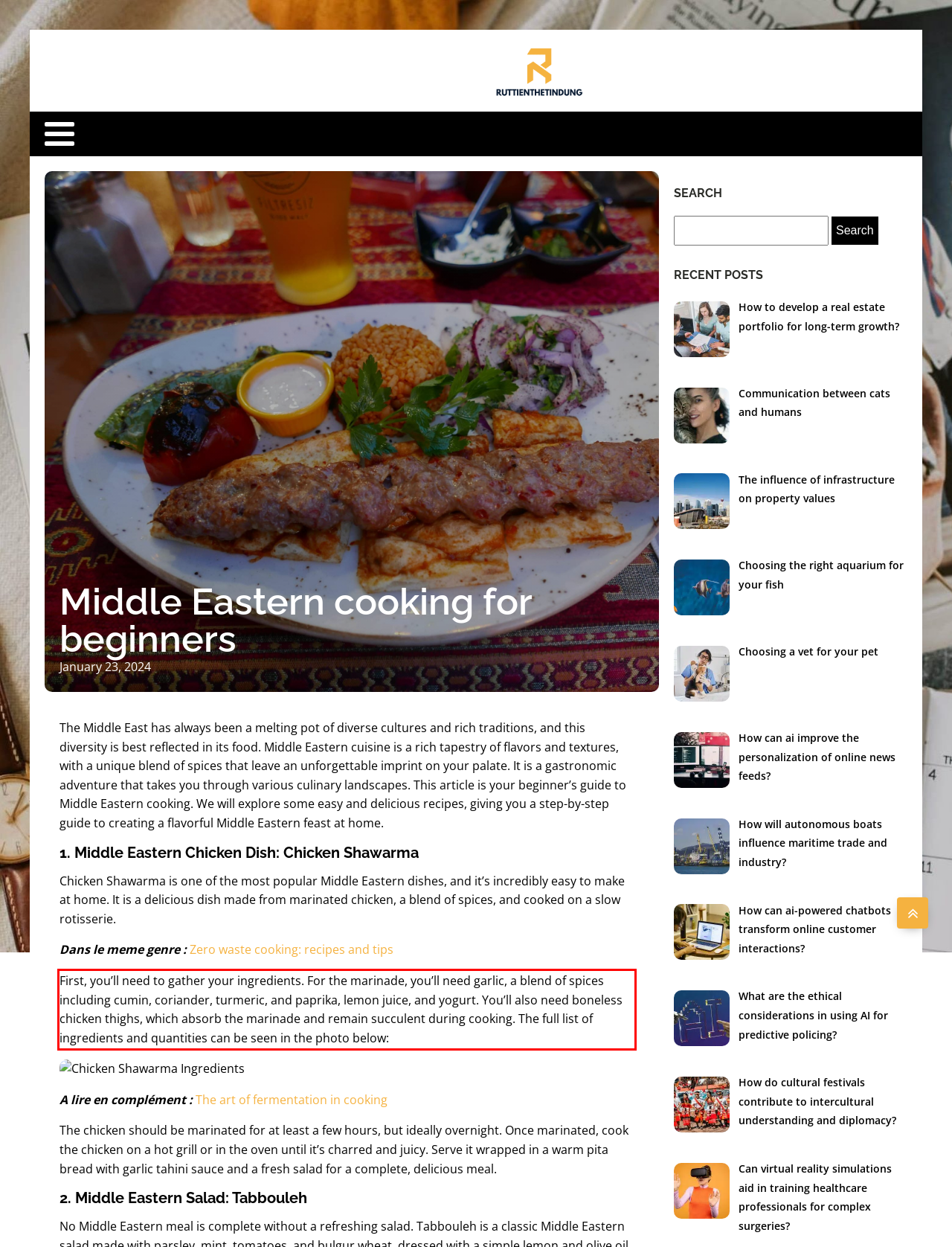Given a screenshot of a webpage, identify the red bounding box and perform OCR to recognize the text within that box.

First, you’ll need to gather your ingredients. For the marinade, you’ll need garlic, a blend of spices including cumin, coriander, turmeric, and paprika, lemon juice, and yogurt. You’ll also need boneless chicken thighs, which absorb the marinade and remain succulent during cooking. The full list of ingredients and quantities can be seen in the photo below: